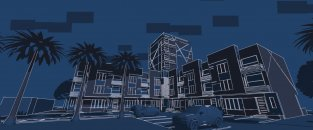What is emphasized in the building's design?
Using the image, give a concise answer in the form of a single word or short phrase.

Clean lines and large windows